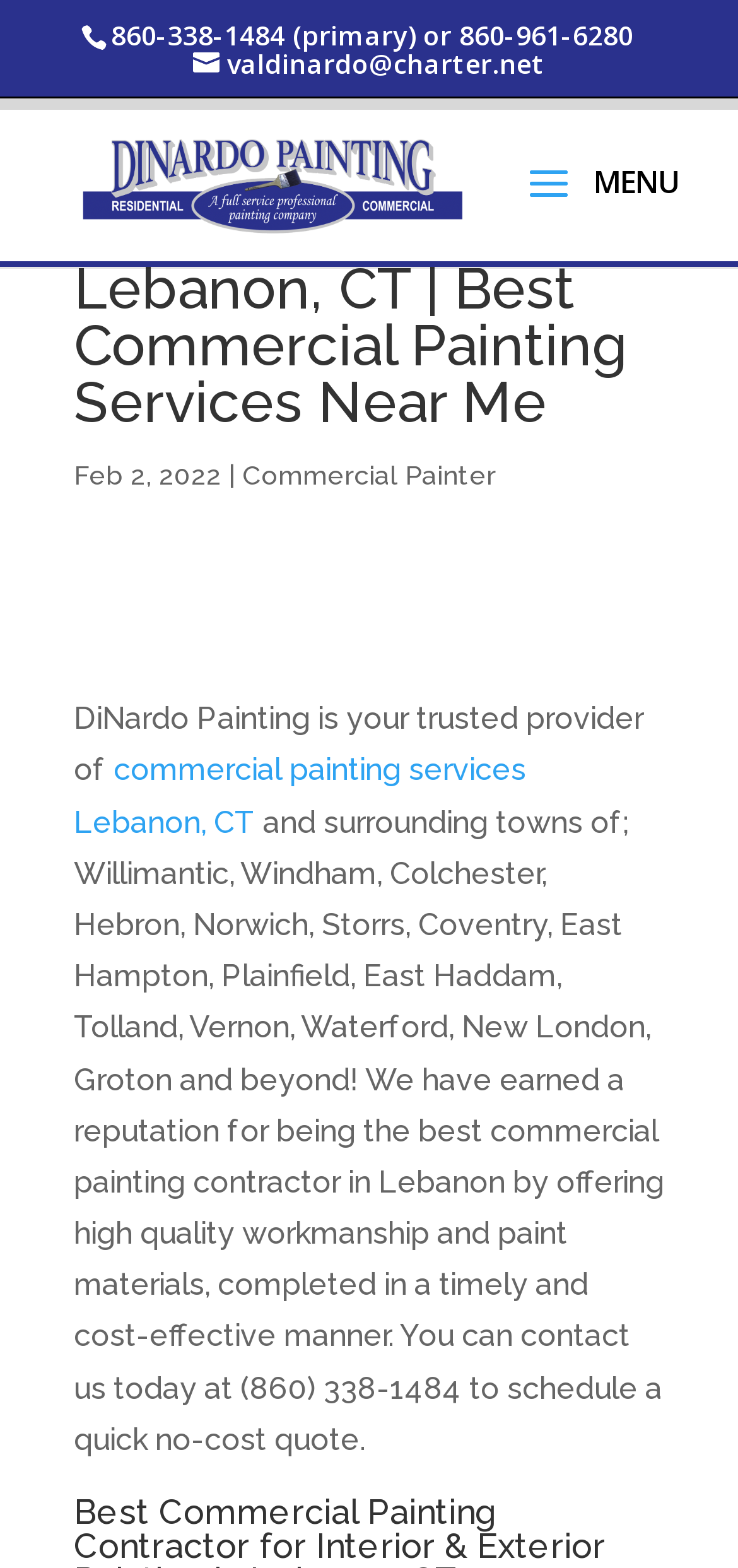What is the phone number to schedule a quote?
Answer the question with a detailed and thorough explanation.

I found the phone number by looking at the text content of the webpage, specifically the sentence that says 'You can contact us today at (860) 338-1484 to schedule a quick no-cost quote.'